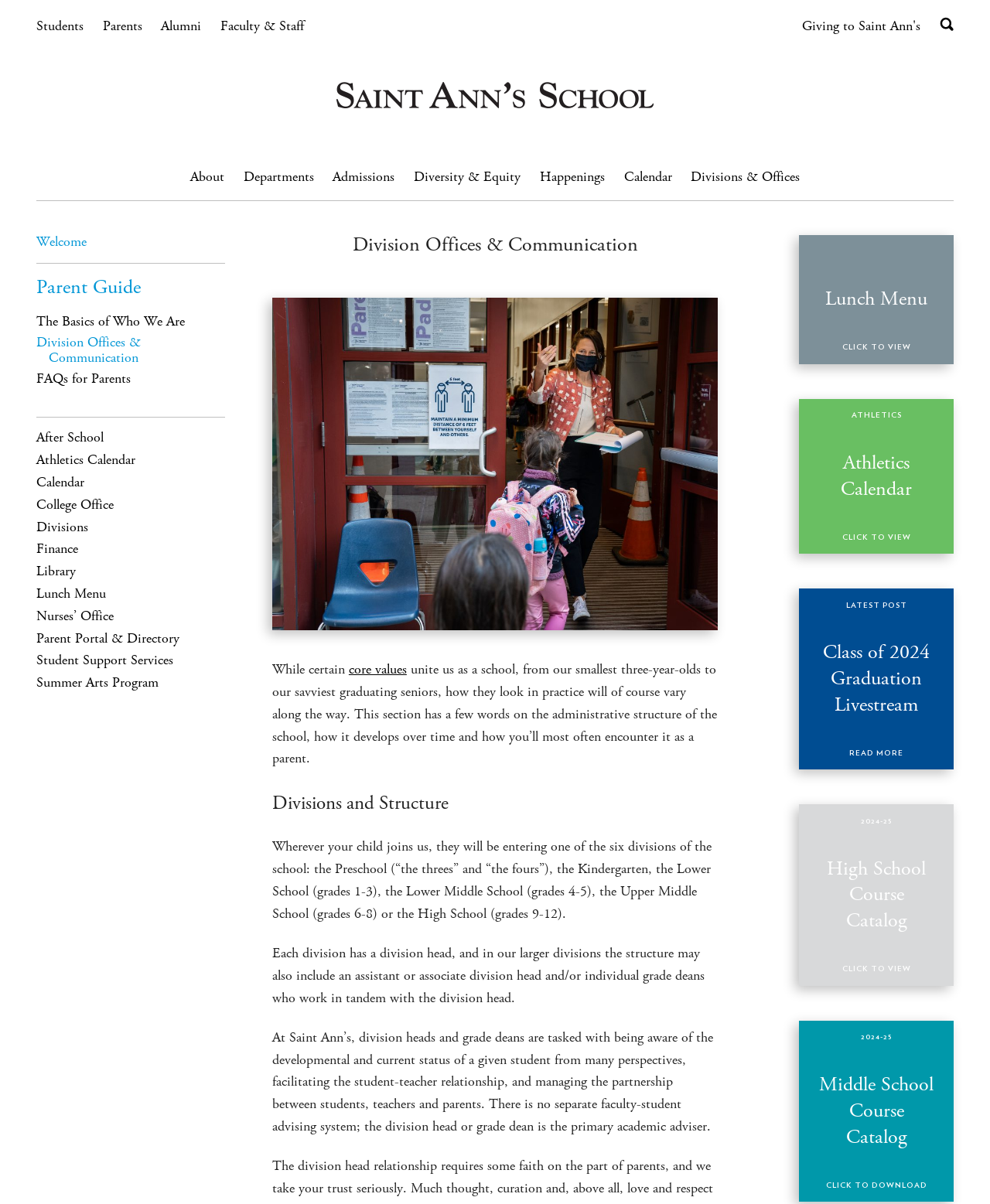Please identify the bounding box coordinates of the area that needs to be clicked to follow this instruction: "Check Lunch Menu".

[0.807, 0.195, 0.963, 0.302]